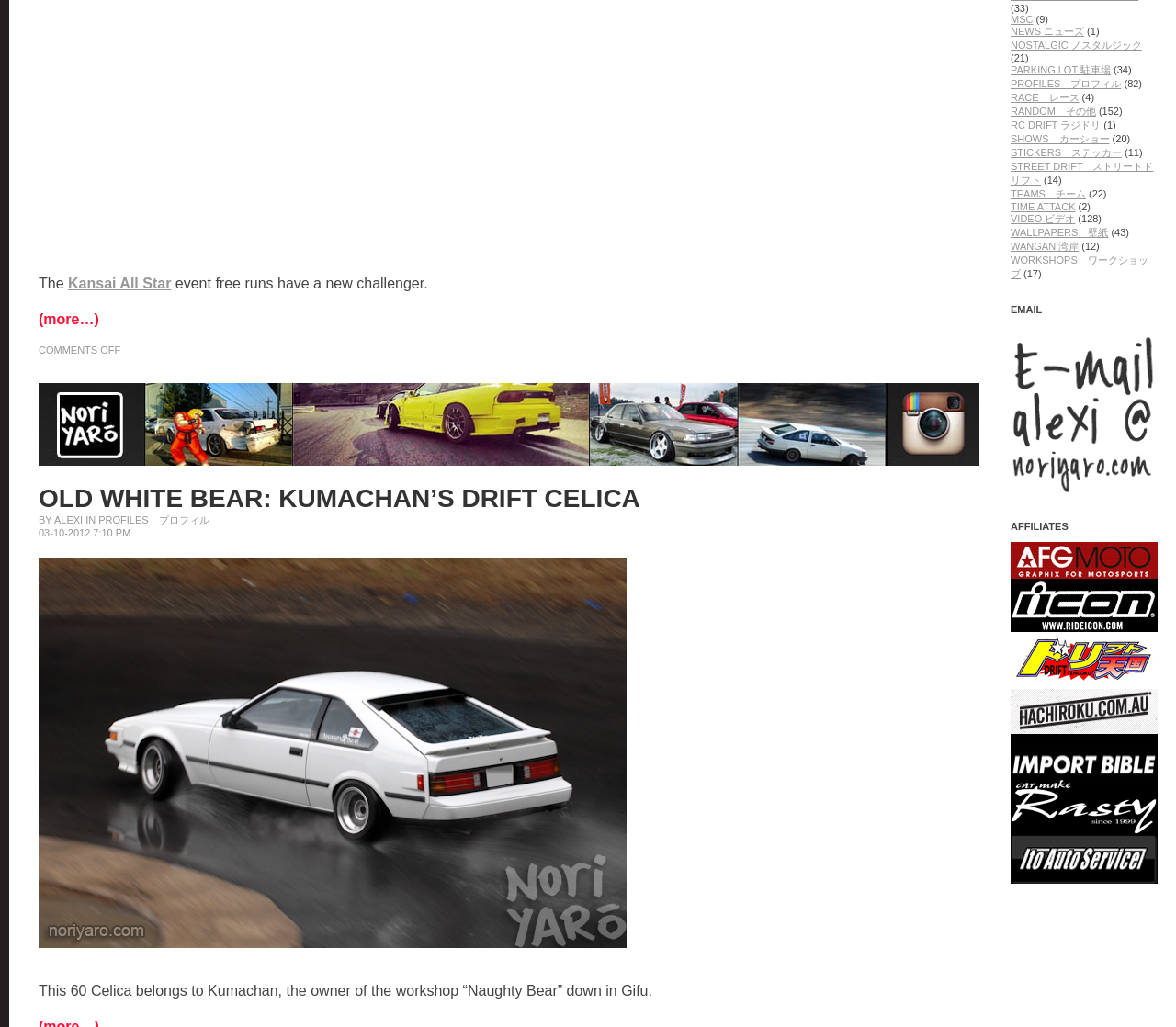Identify the bounding box of the UI element that matches this description: "ilbet".

[0.859, 0.563, 0.882, 0.578]